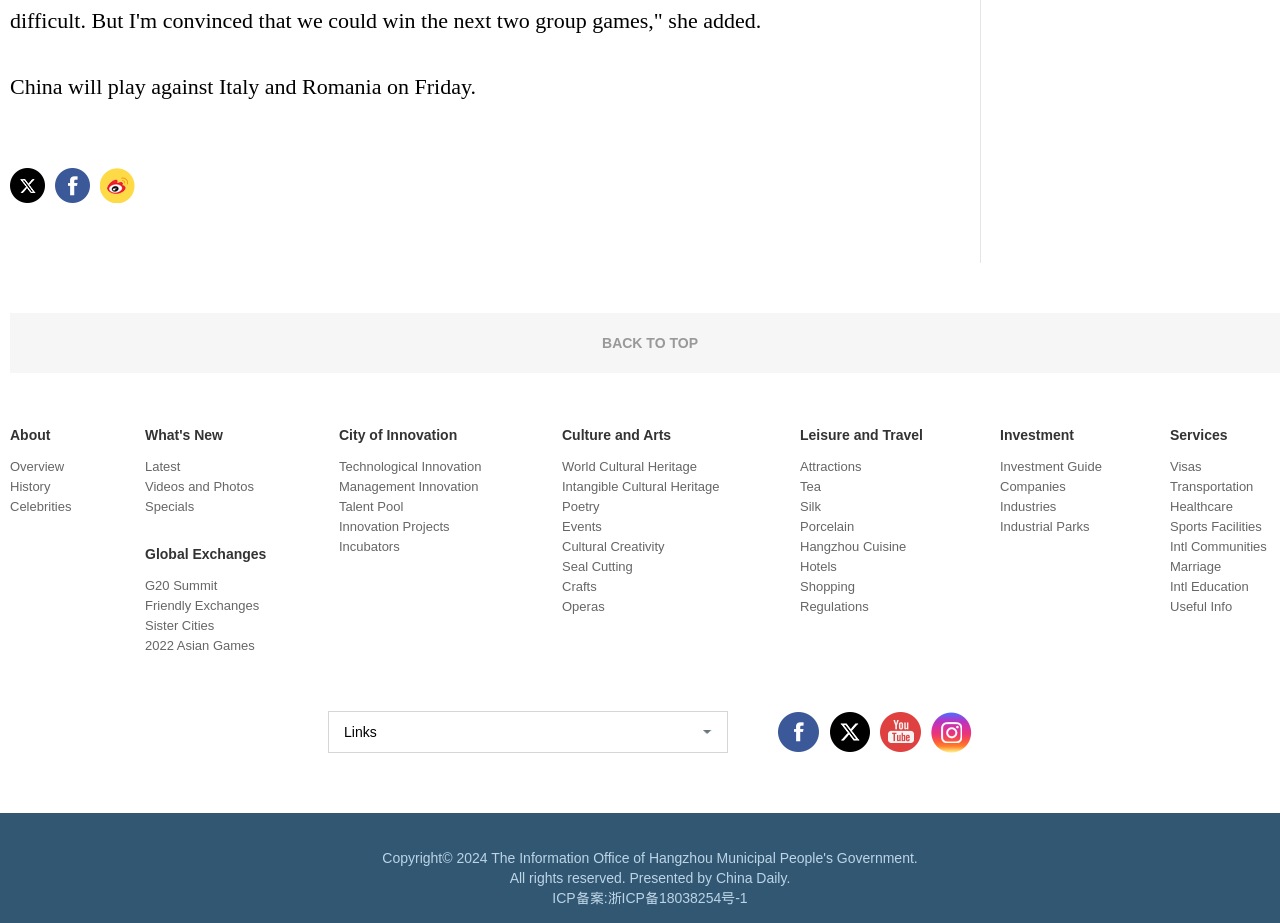Please identify the bounding box coordinates of the clickable element to fulfill the following instruction: "View Overview". The coordinates should be four float numbers between 0 and 1, i.e., [left, top, right, bottom].

[0.008, 0.497, 0.05, 0.514]